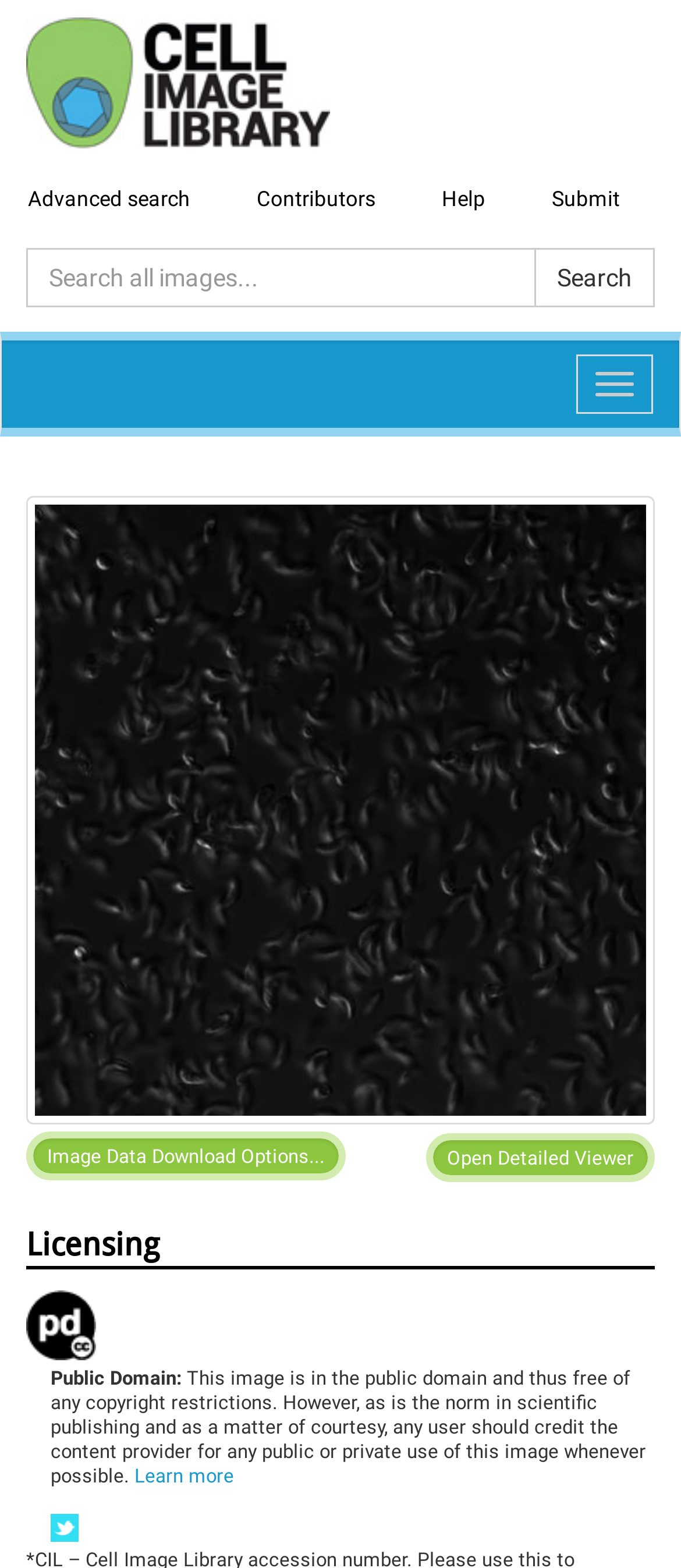Provide a one-word or brief phrase answer to the question:
How many links are in the top navigation bar?

4